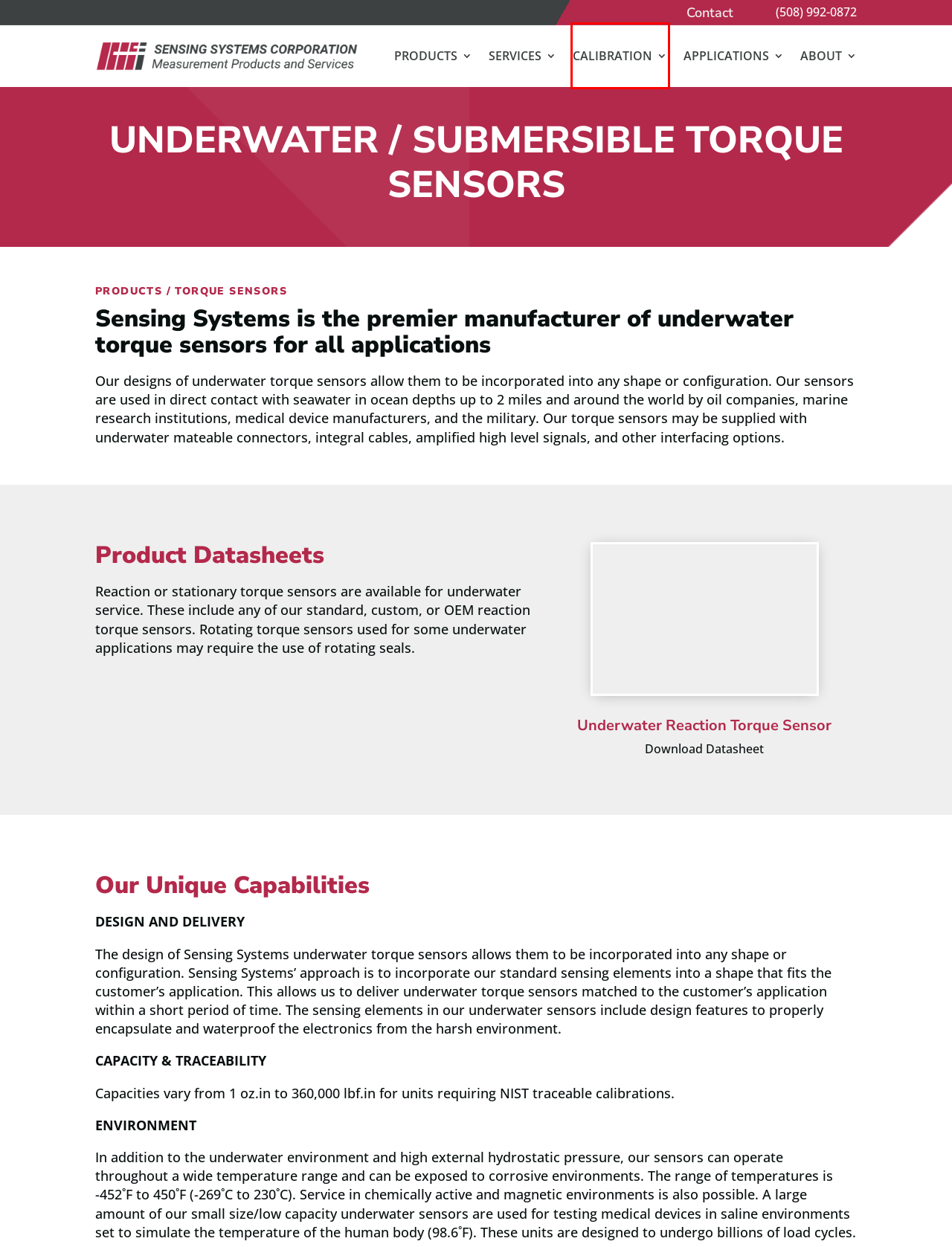Observe the webpage screenshot and focus on the red bounding box surrounding a UI element. Choose the most appropriate webpage description that corresponds to the new webpage after clicking the element in the bounding box. Here are the candidates:
A. Load Cells / Force Sensors - Sensing Systems Corporation
B. Load Cell & Torque Sensor Calibration Services
C. Case Studies - Sensing Systems Corporation
D. Applications & Industries - Sensing Systems Corp.
E. Contact Us - Sensing Systems Corporation
F. Force and Torque Measurement Services
G. Force and Torque Measurement Products
H. Blog - Sensing Systems Corporation

B